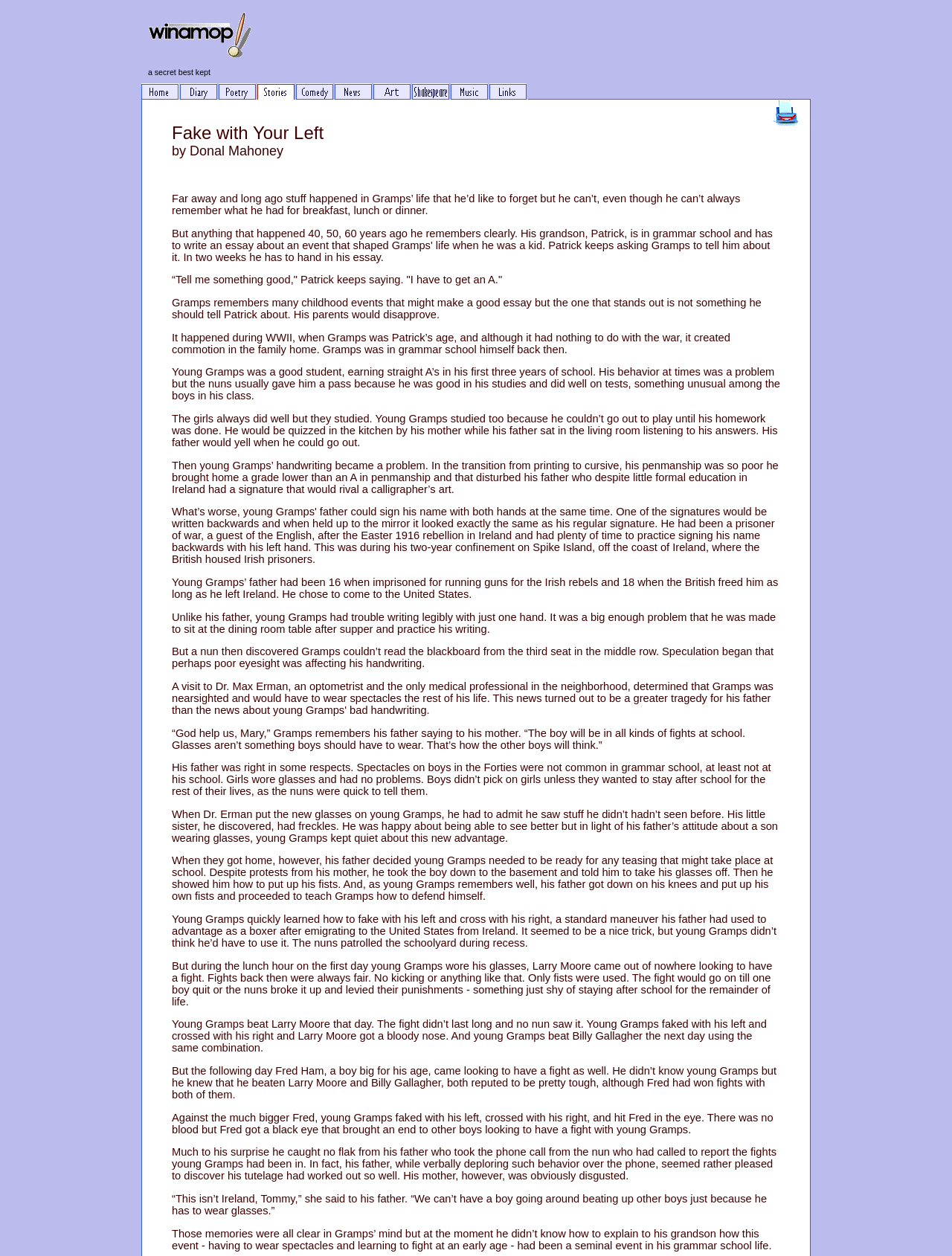Based on the element description "alt="Latest site info"", predict the bounding box coordinates of the UI element.

[0.188, 0.071, 0.229, 0.081]